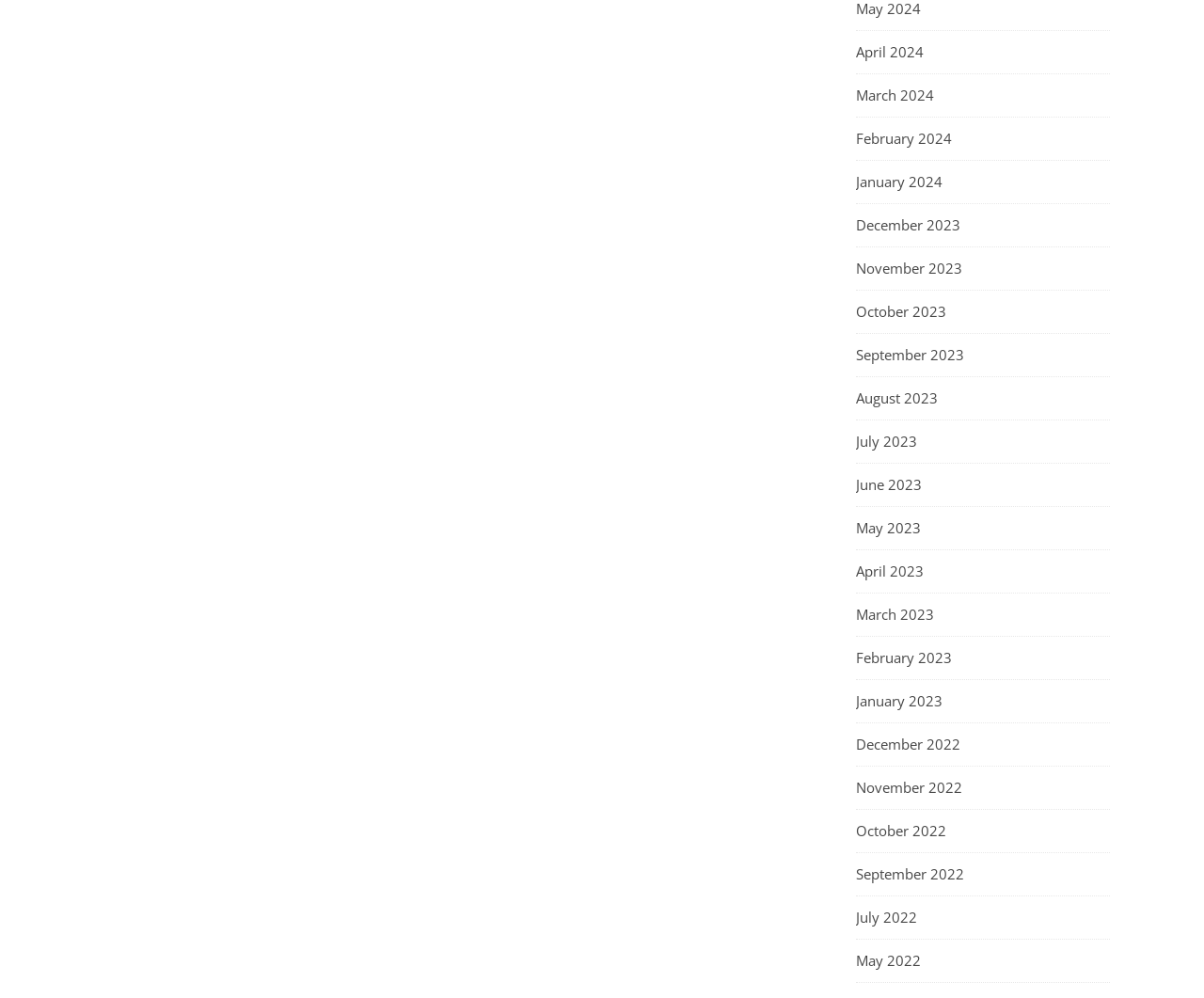Provide the bounding box for the UI element matching this description: "(609) 208-9475".

None